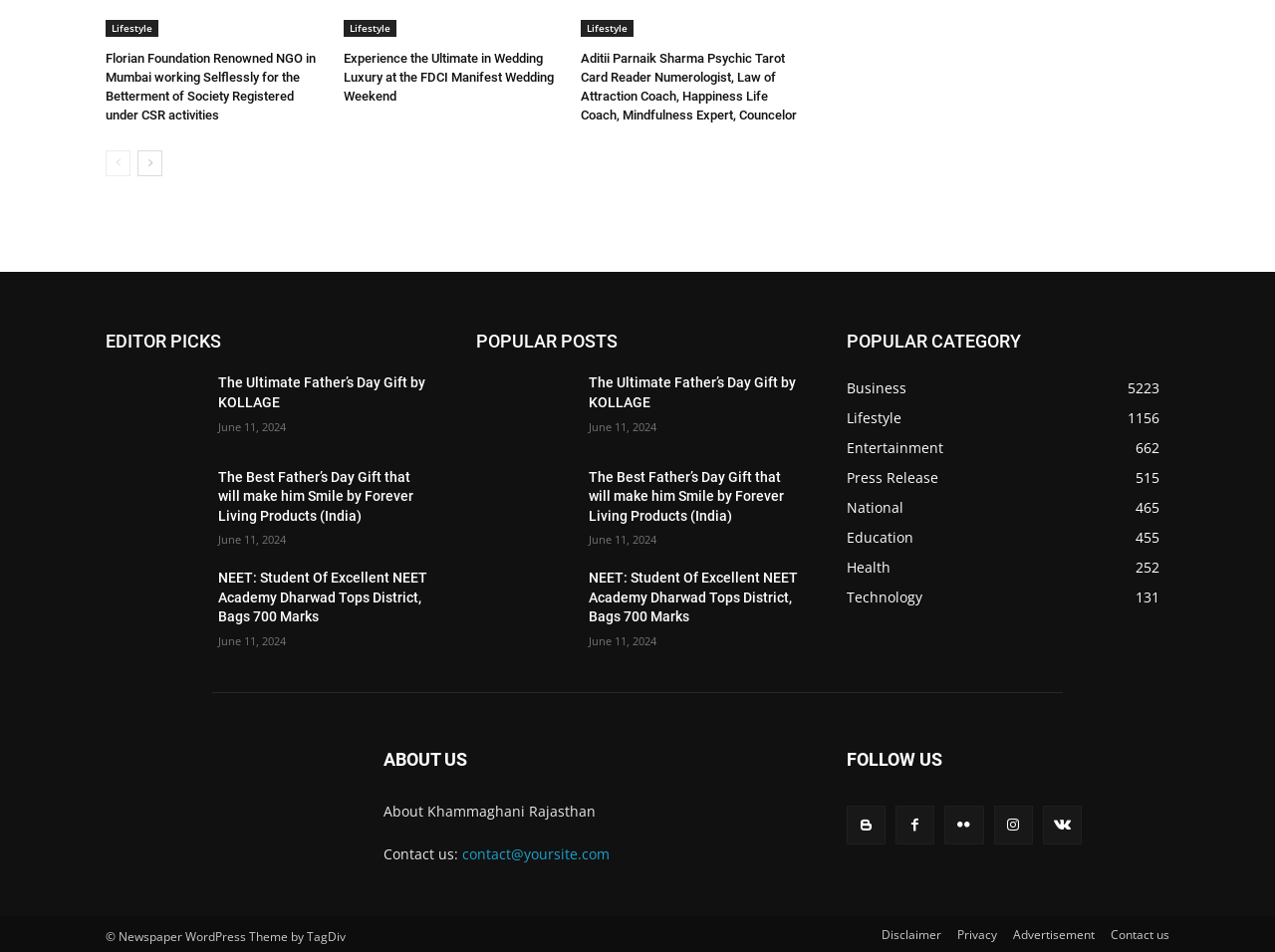How many categories are listed under 'POPULAR CATEGORY'?
Using the details shown in the screenshot, provide a comprehensive answer to the question.

Under the 'POPULAR CATEGORY' section, there are 7 categories listed, namely Business, Lifestyle, Entertainment, Press Release, National, Education, and Health.